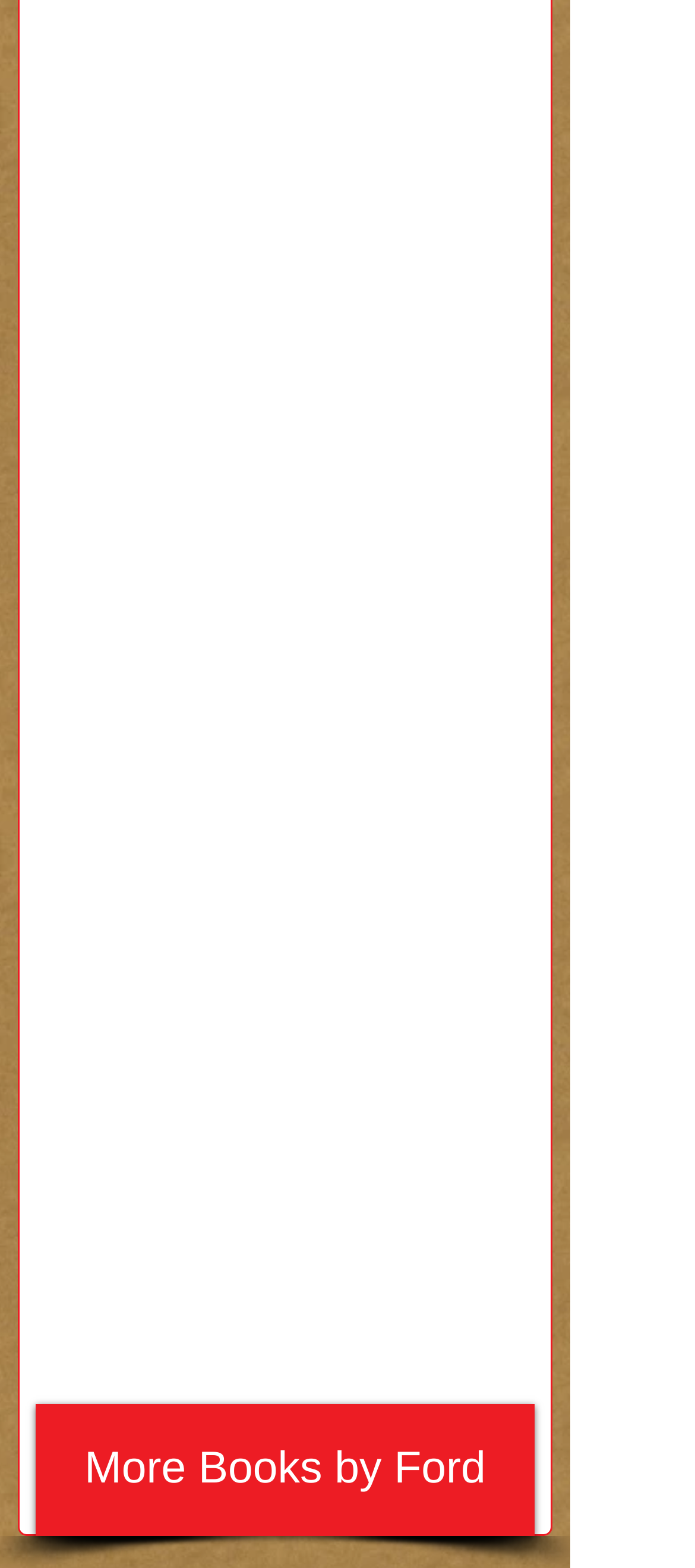Refer to the element description More Books by Ford and identify the corresponding bounding box in the screenshot. Format the coordinates as (top-left x, top-left y, bottom-right x, bottom-right y) with values in the range of 0 to 1.

[0.051, 0.895, 0.769, 0.979]